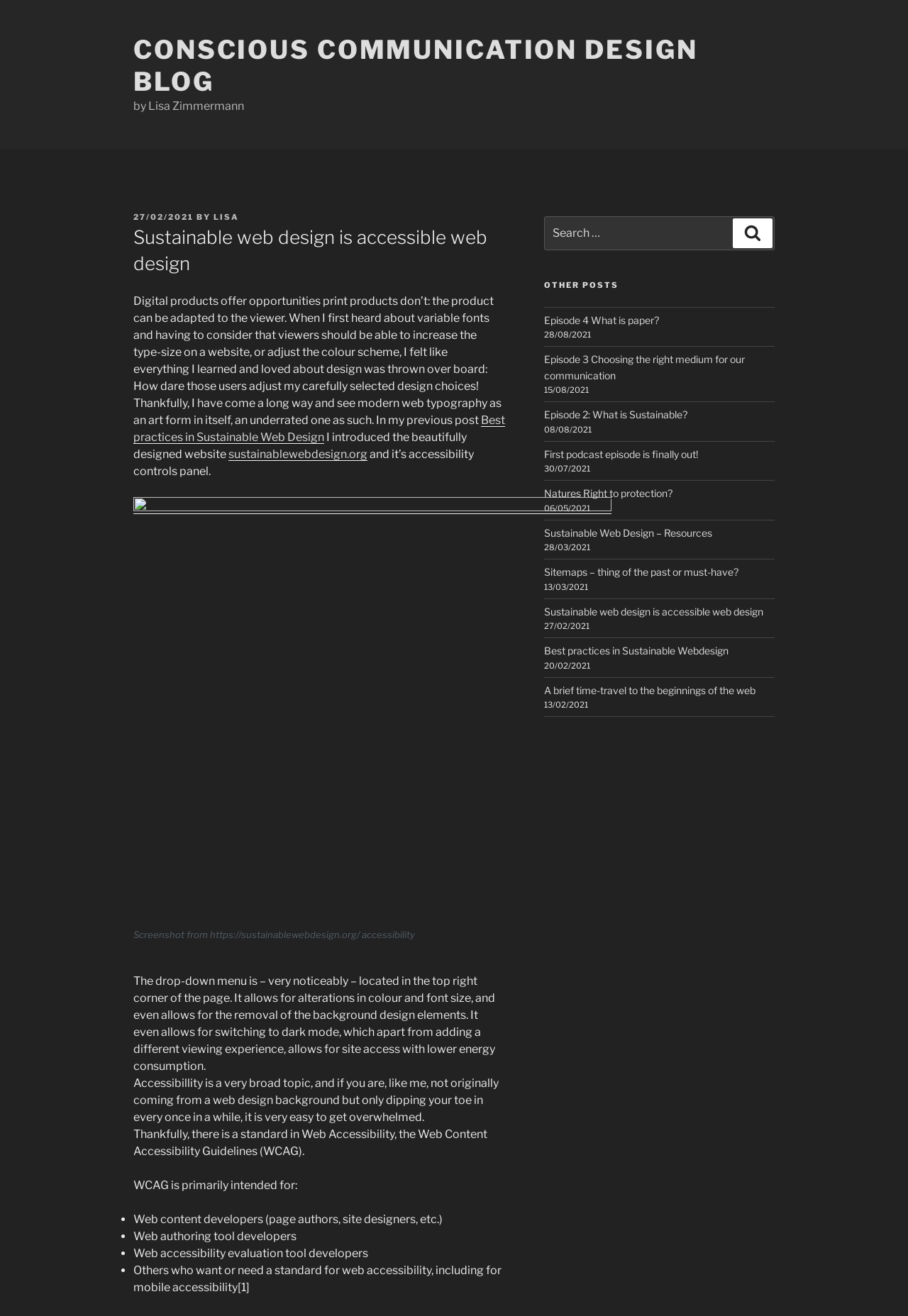What is the purpose of the accessibility controls panel?
Refer to the image and provide a one-word or short phrase answer.

To allow users to adjust the website's design